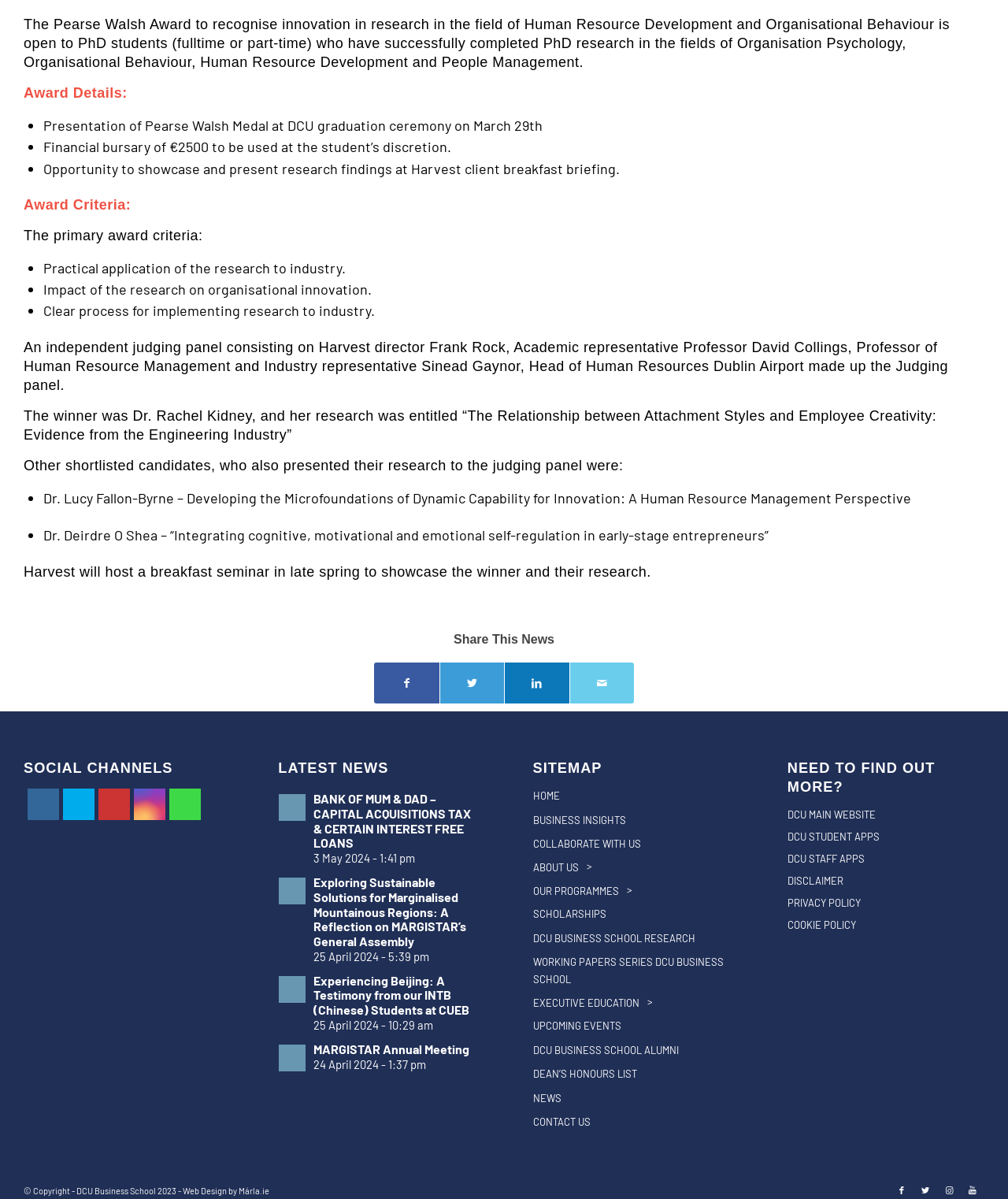Determine the bounding box coordinates of the clickable element to complete this instruction: "Check the social channels". Provide the coordinates in the format of four float numbers between 0 and 1, [left, top, right, bottom].

[0.023, 0.634, 0.219, 0.649]